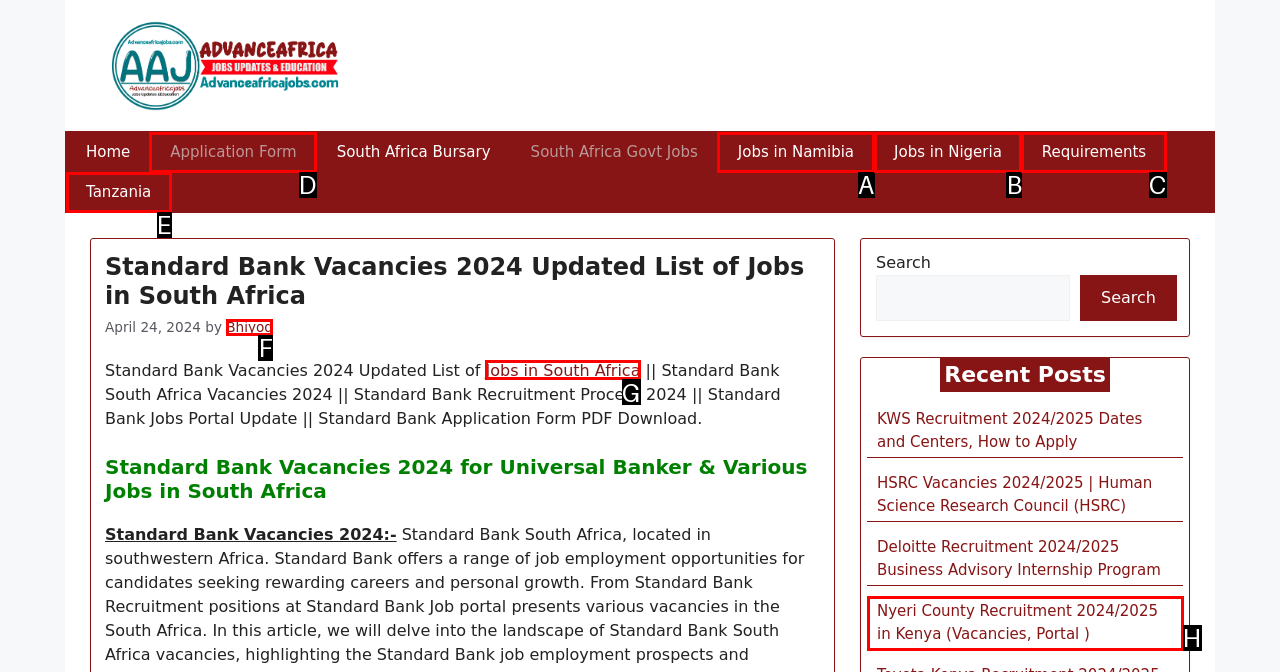Which option should be clicked to complete this task: Click on the 'Application Form' link
Reply with the letter of the correct choice from the given choices.

D